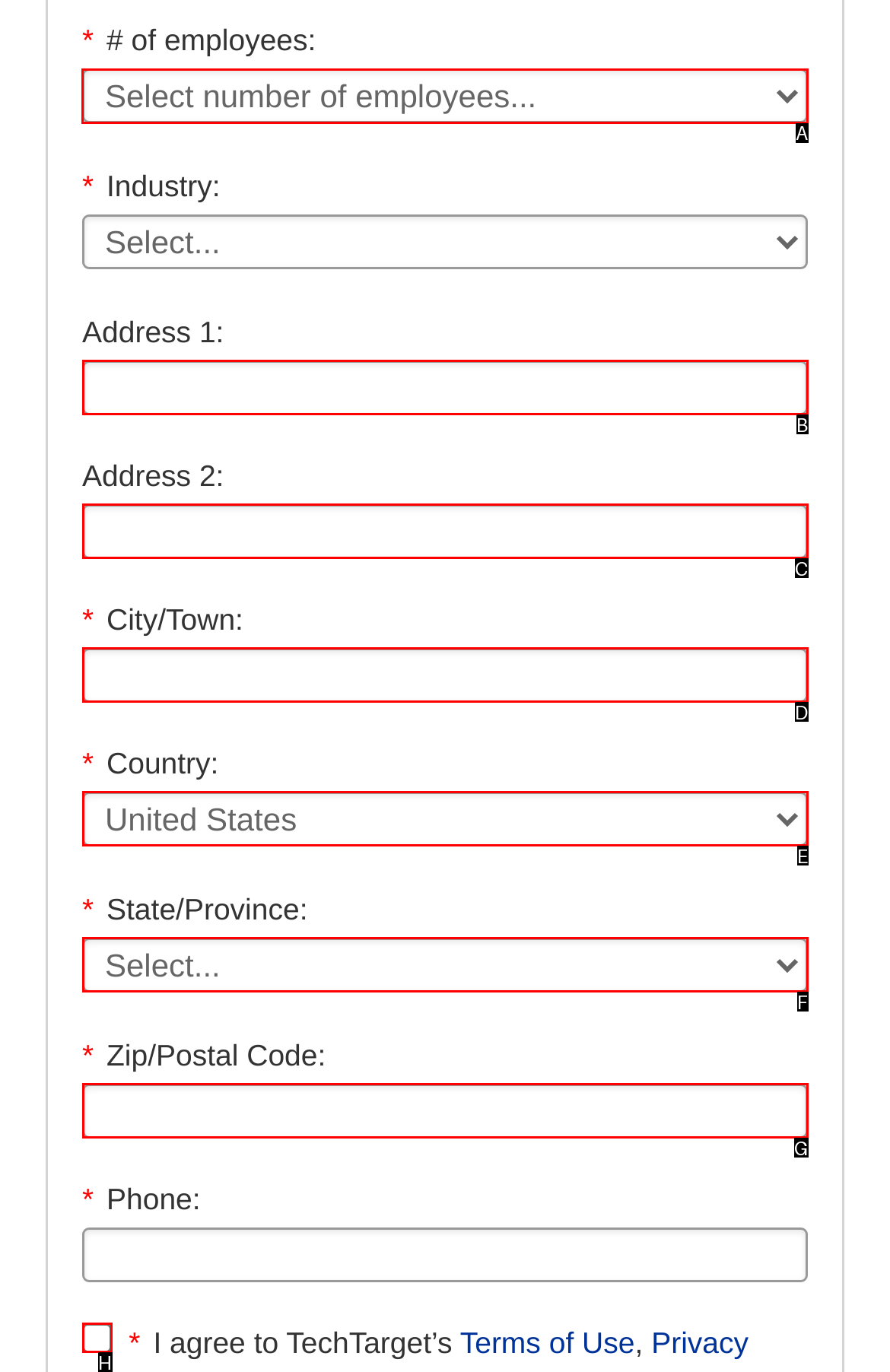Based on the choices marked in the screenshot, which letter represents the correct UI element to perform the task: Select the number of employees?

A